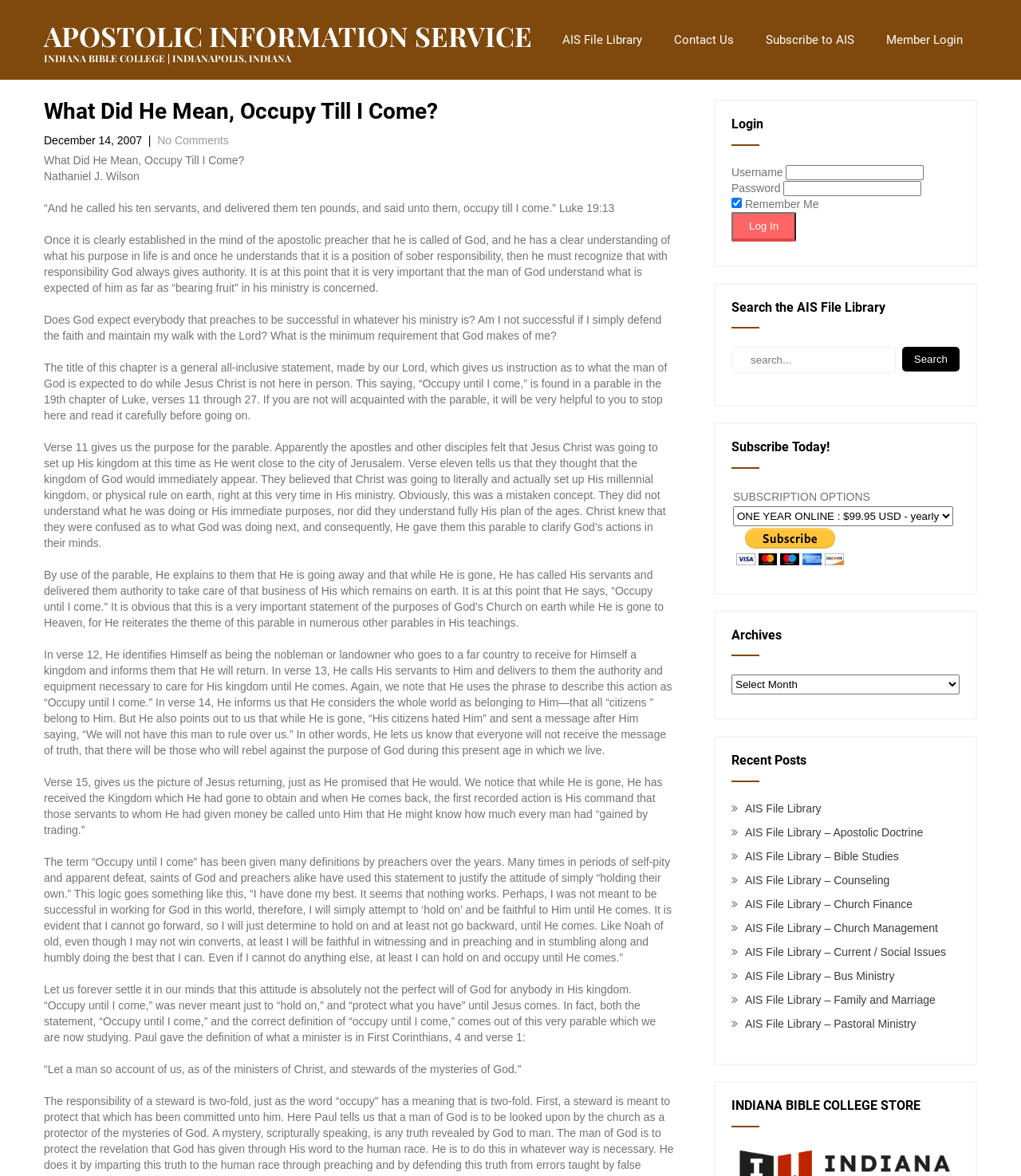Please identify the bounding box coordinates of where to click in order to follow the instruction: "Log in".

[0.77, 0.14, 0.905, 0.153]